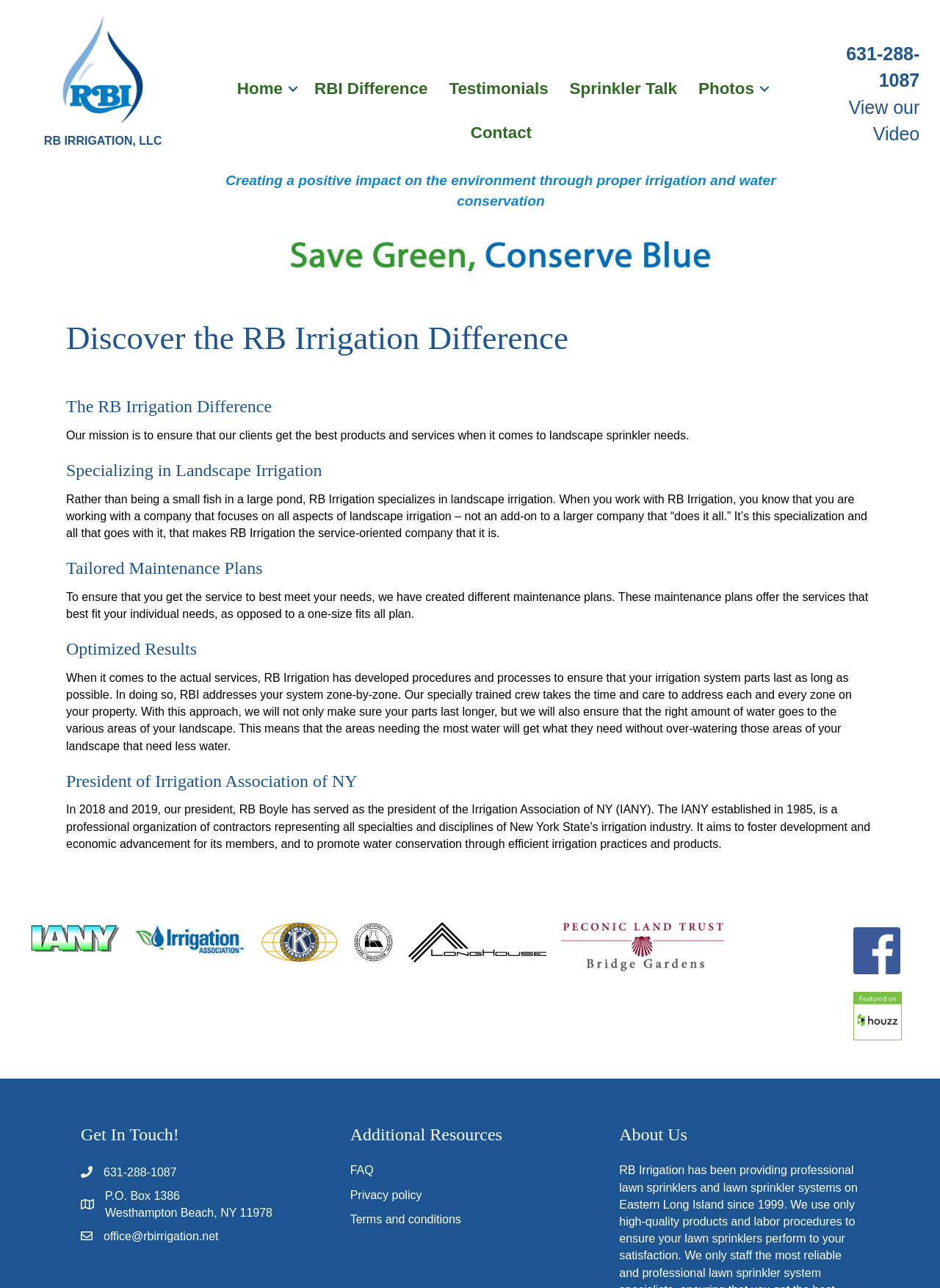Identify the bounding box coordinates for the element you need to click to achieve the following task: "View the video". Provide the bounding box coordinates as four float numbers between 0 and 1, in the form [left, top, right, bottom].

[0.903, 0.075, 0.978, 0.112]